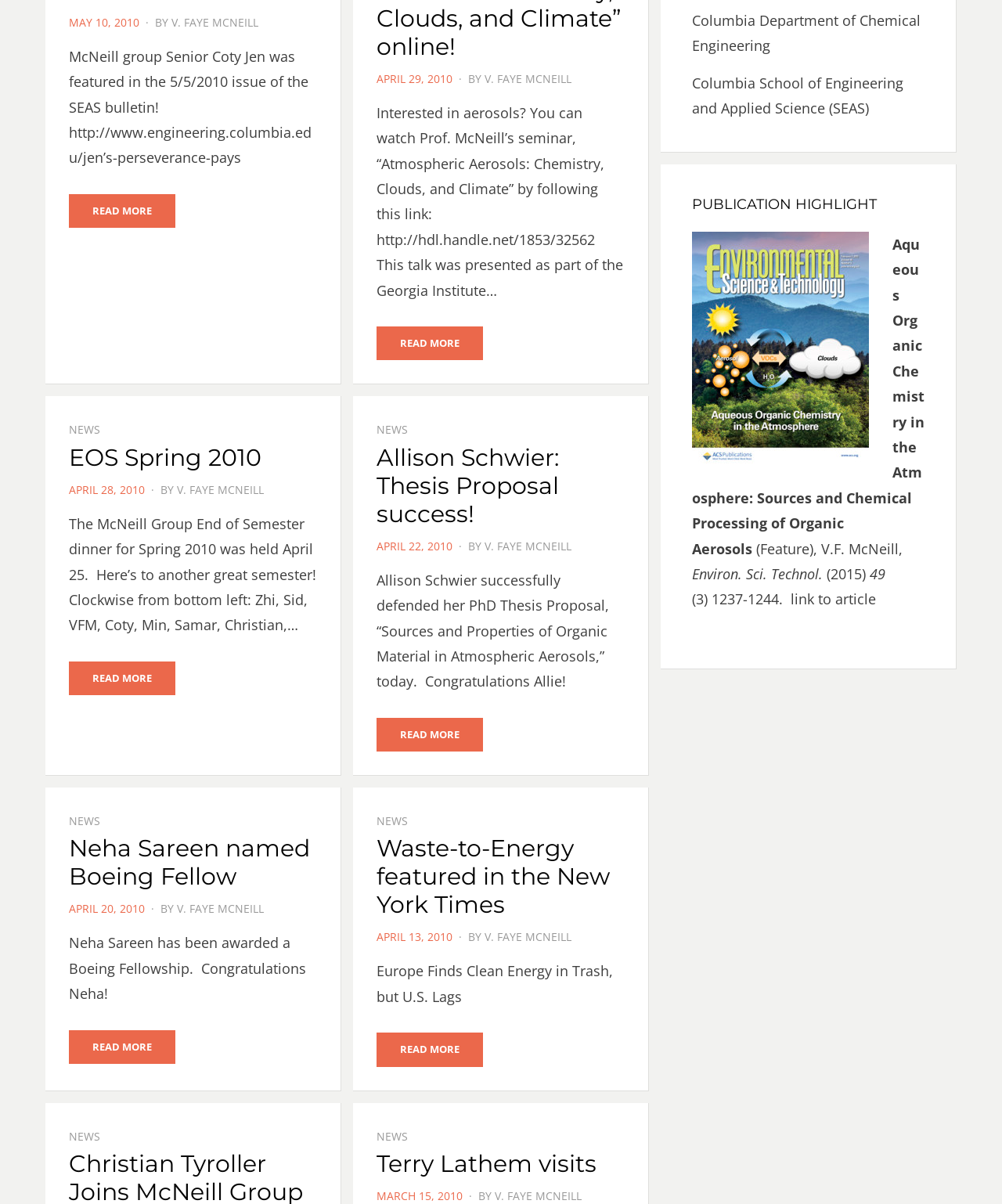Locate the bounding box coordinates of the element that should be clicked to execute the following instruction: "View the article 'Allison Schwier: Thesis Proposal success!' ".

[0.376, 0.368, 0.558, 0.439]